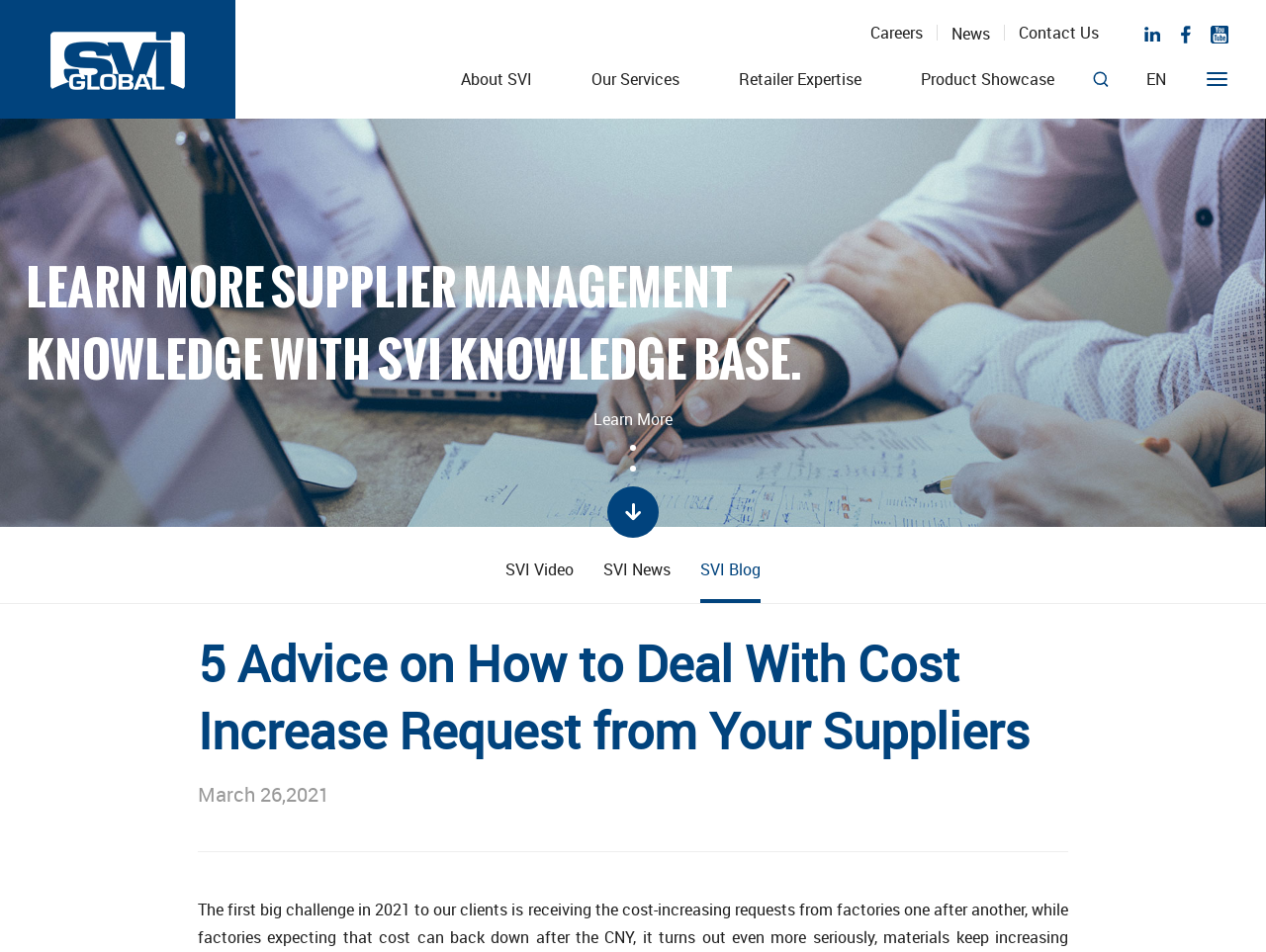Kindly provide the bounding box coordinates of the section you need to click on to fulfill the given instruction: "Click on the 'Careers' link".

[0.688, 0.023, 0.729, 0.046]